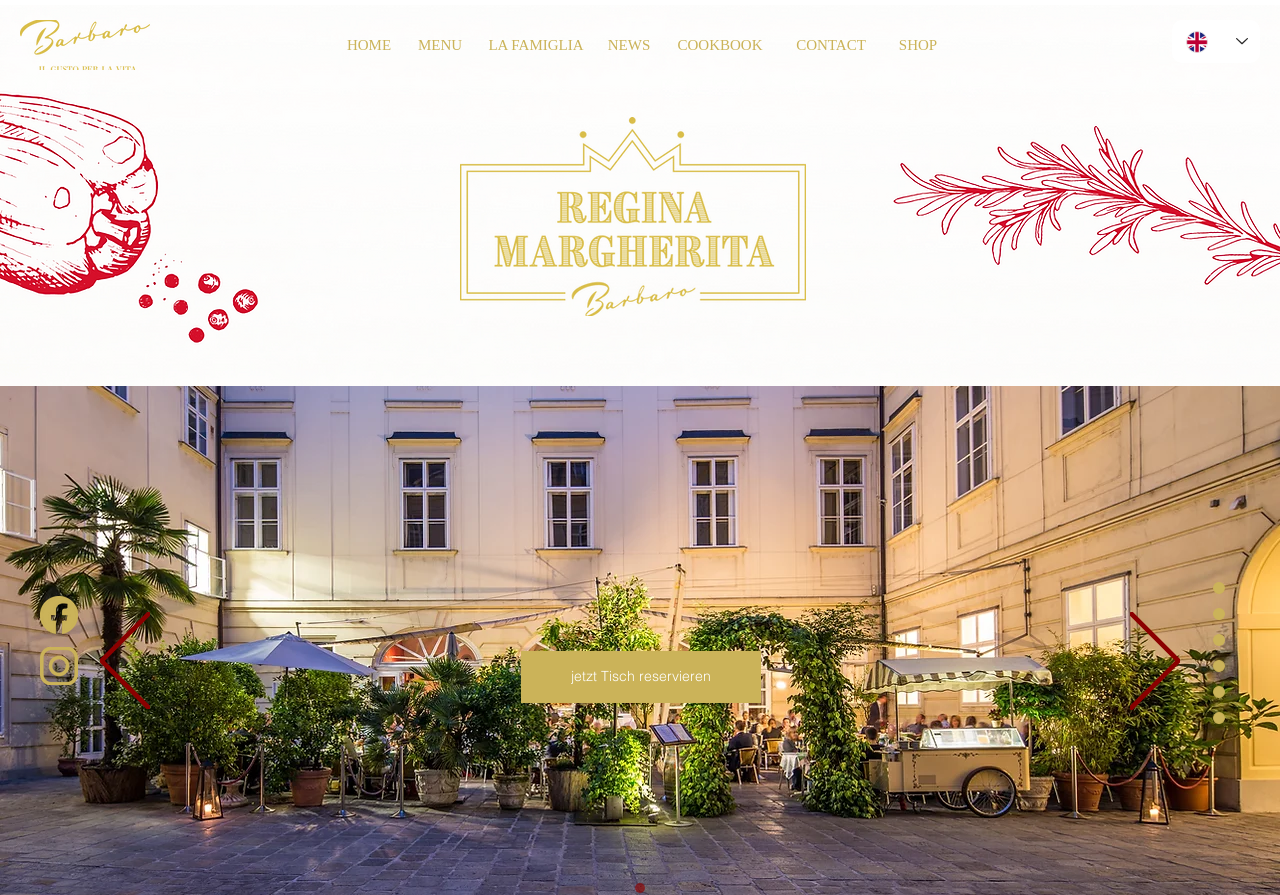Provide a short, one-word or phrase answer to the question below:
What is the bounding box coordinate of the slideshow region?

[0.0, 0.006, 1.0, 0.431]